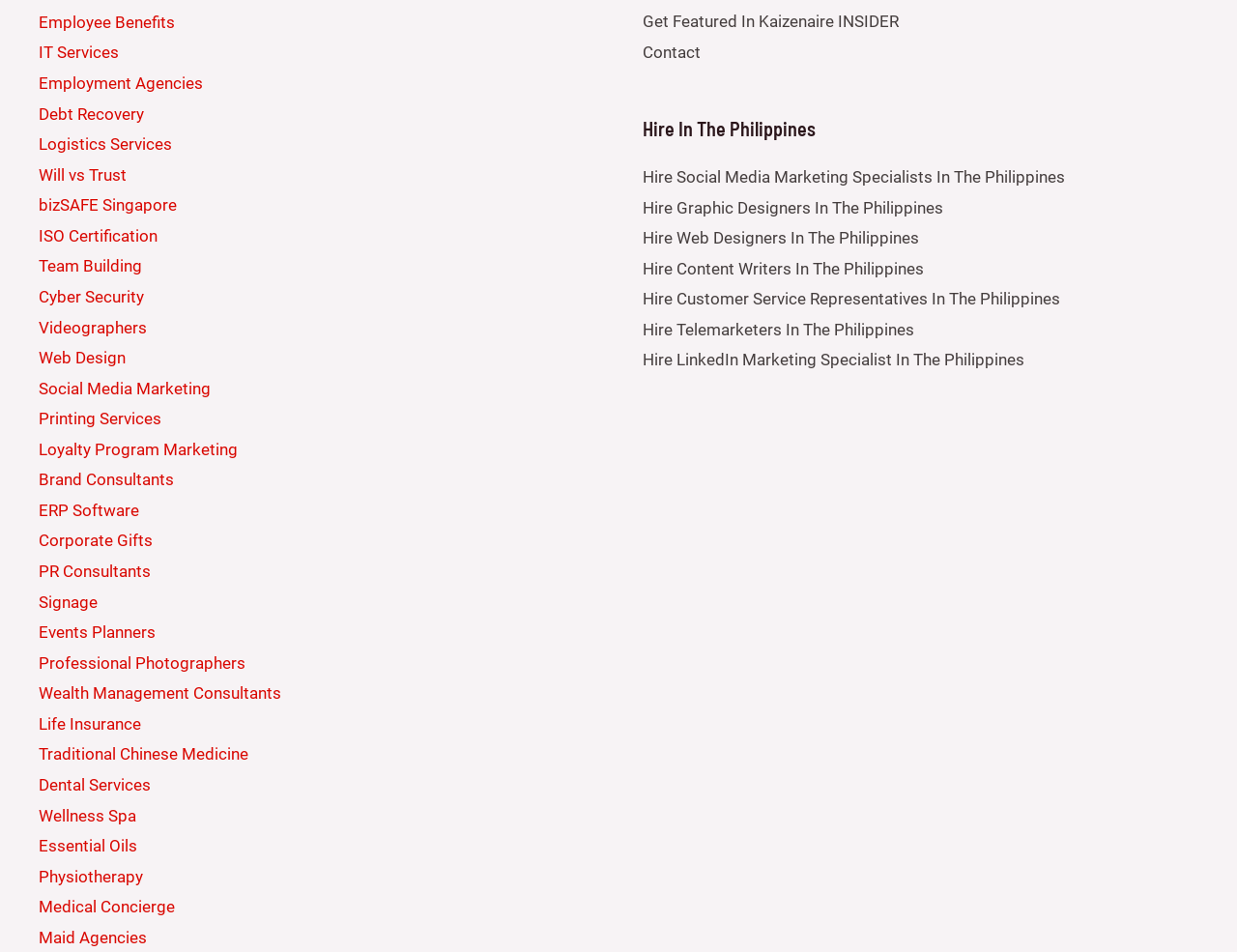What is the first link in the navigation section?
Use the image to answer the question with a single word or phrase.

Hire Social Media Marketing Specialists In The Philippines